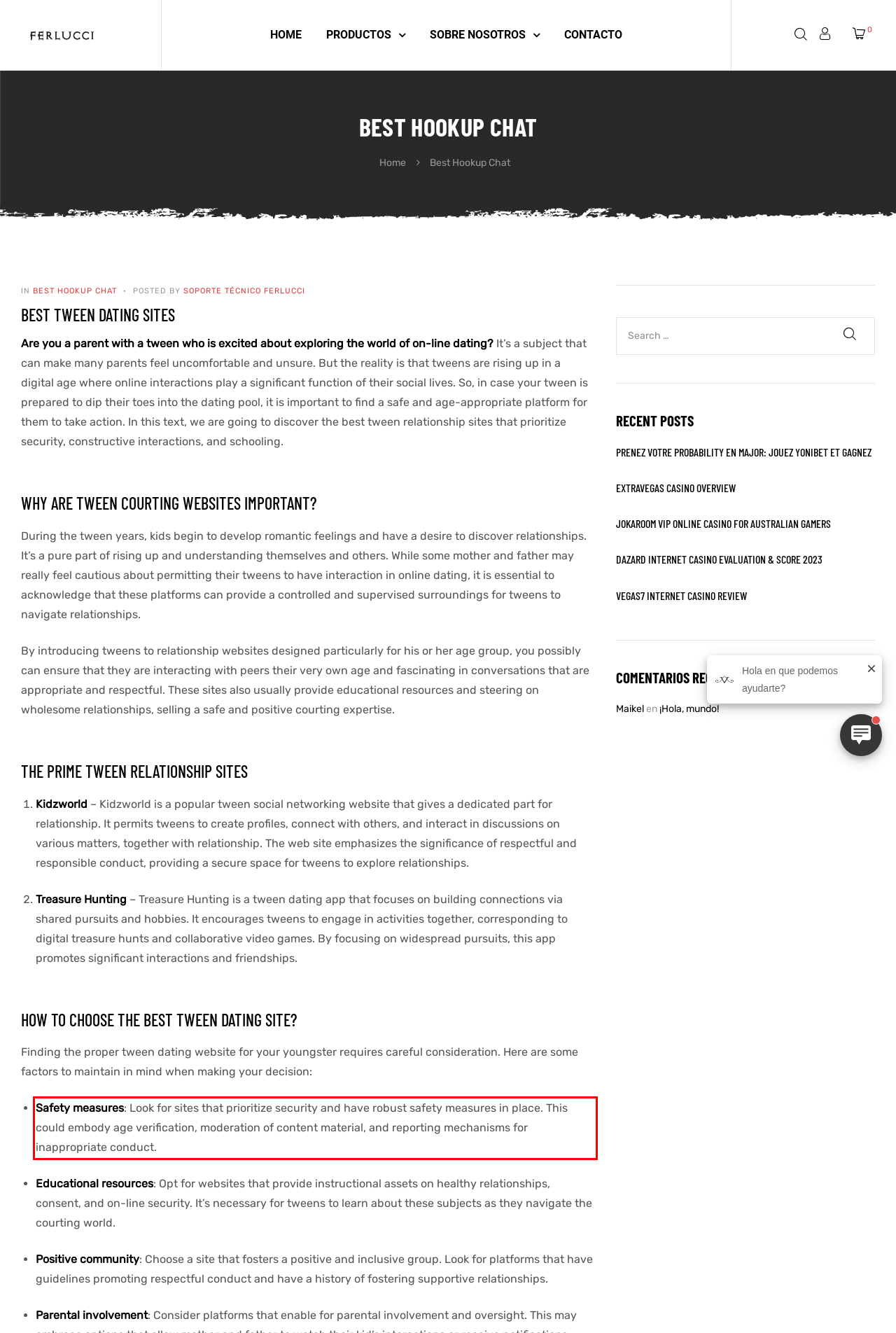Analyze the screenshot of the webpage and extract the text from the UI element that is inside the red bounding box.

Safety measures: Look for sites that prioritize security and have robust safety measures in place. This could embody age verification, moderation of content material, and reporting mechanisms for inappropriate conduct.